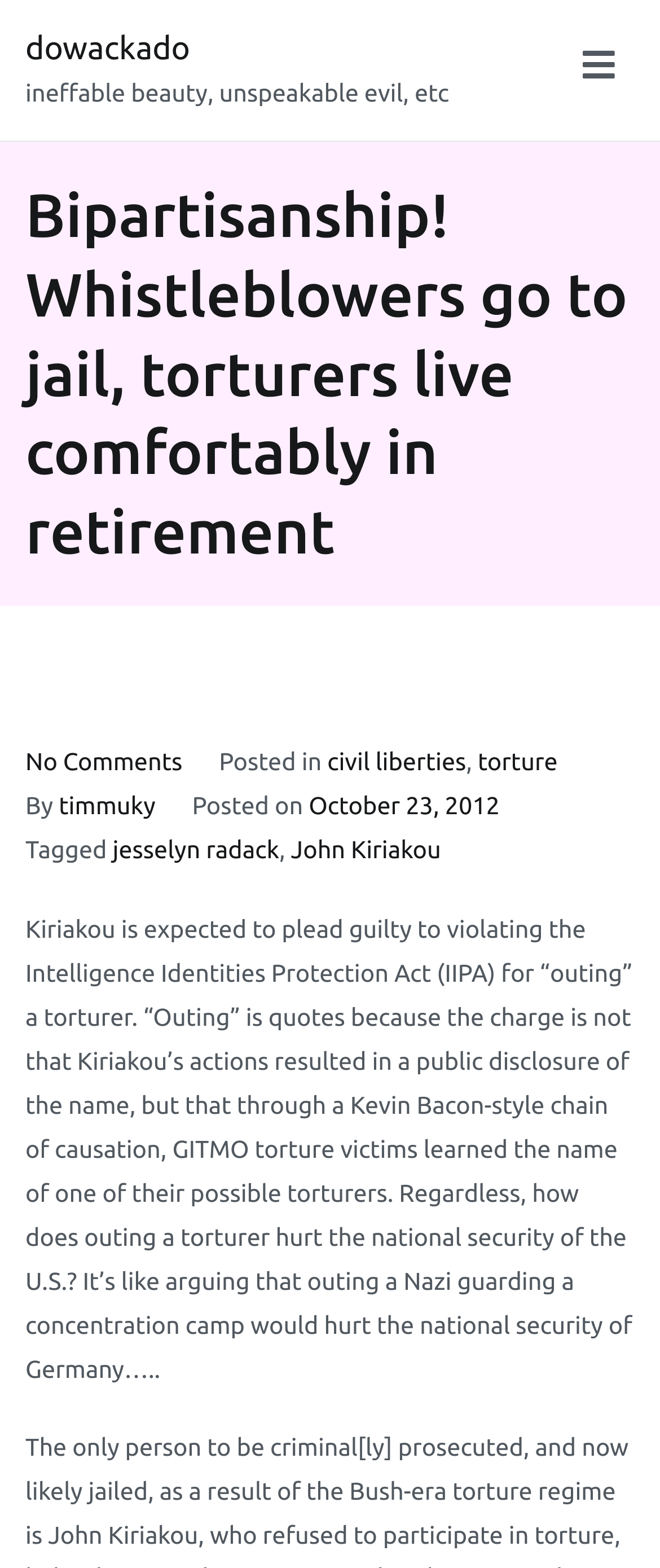Identify the main heading from the webpage and provide its text content.

Bipartisanship! Whistleblowers go to jail, torturers live comfortably in retirement